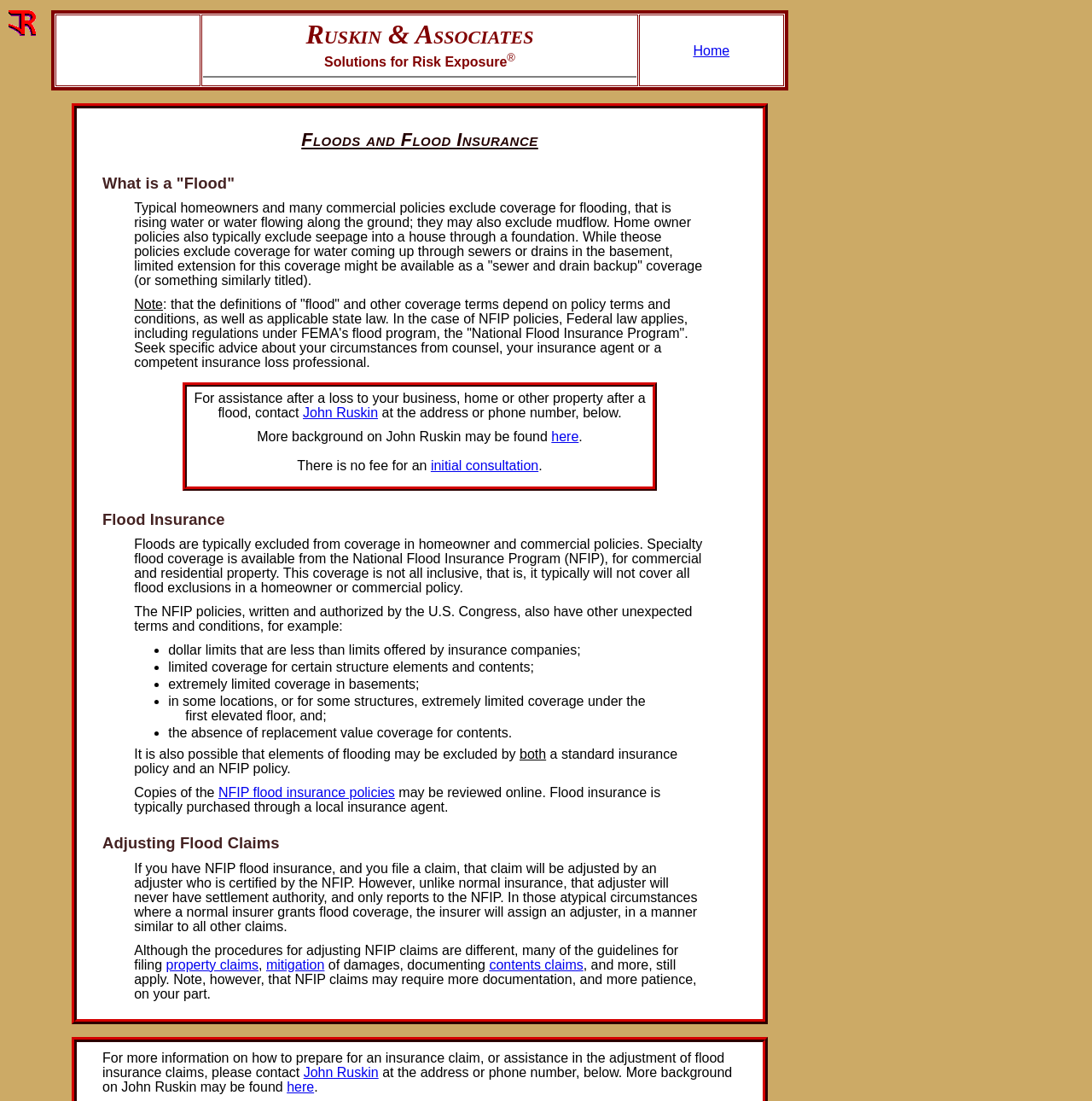Answer the question with a brief word or phrase:
Who can assist with flood claims?

John Ruskin